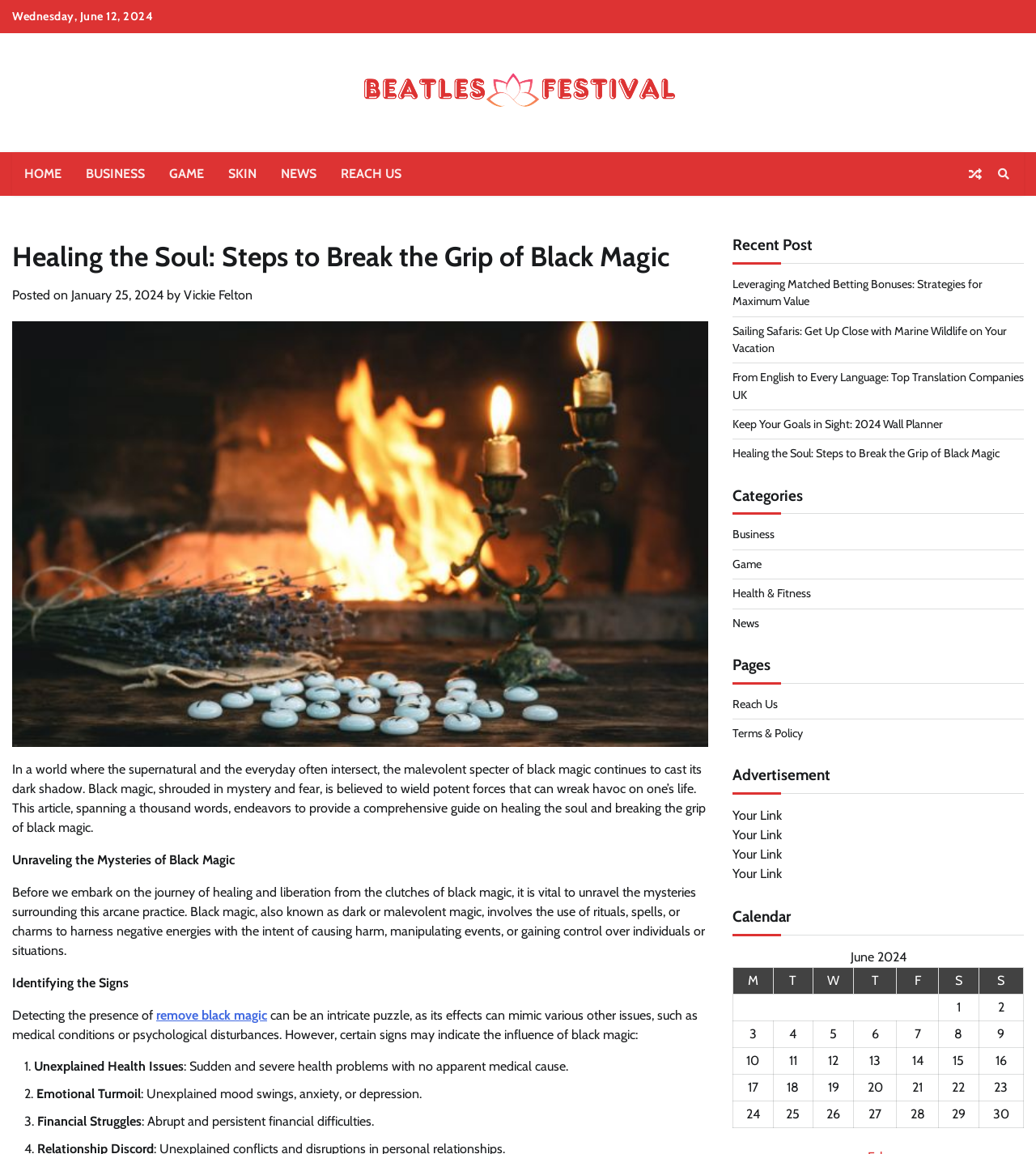Please locate the bounding box coordinates of the element that should be clicked to complete the given instruction: "Read the article 'Healing the Soul: Steps to Break the Grip of Black Magic'".

[0.012, 0.205, 0.684, 0.241]